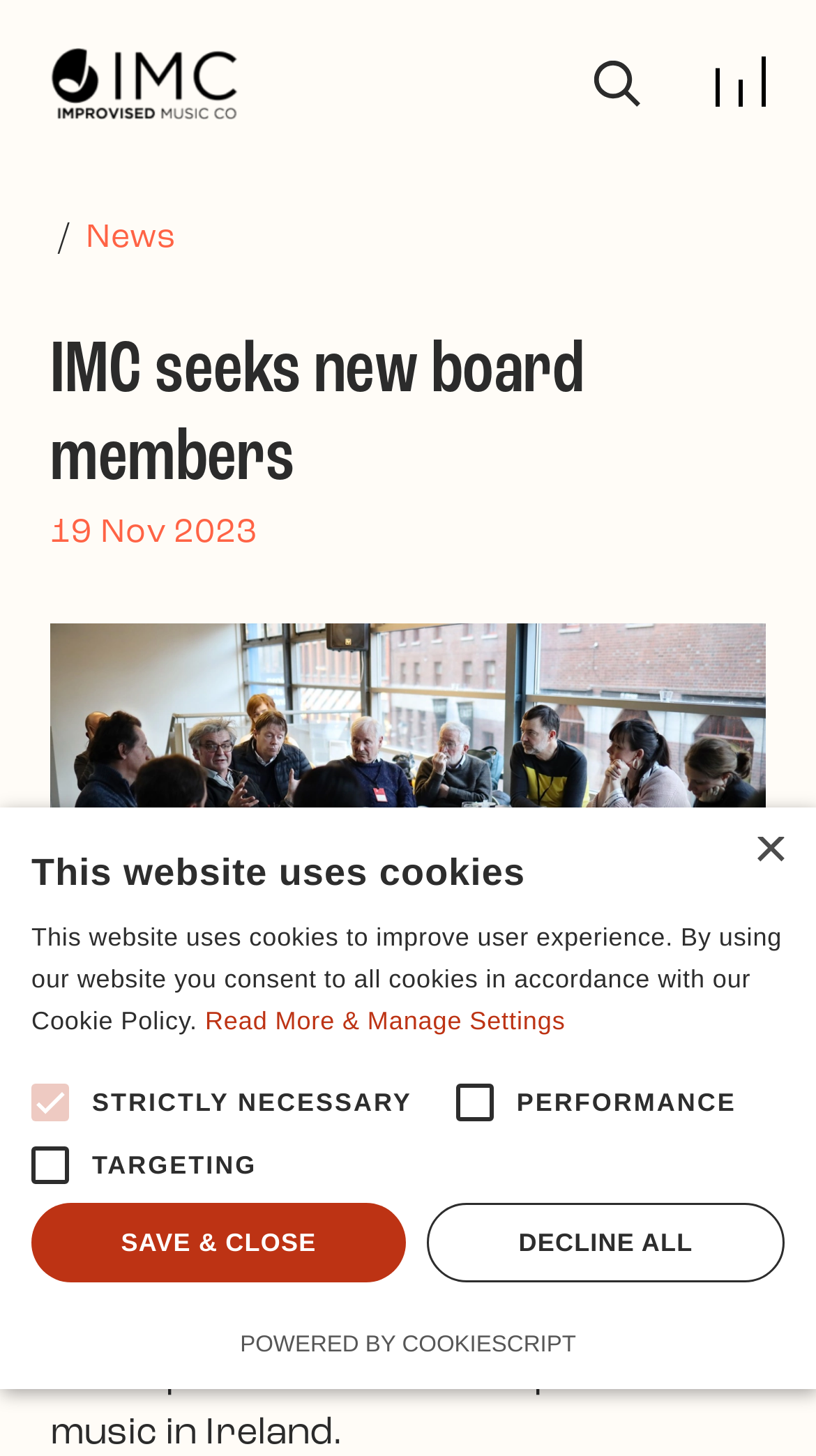Can you find and provide the main heading text of this webpage?

IMC seeks new board members